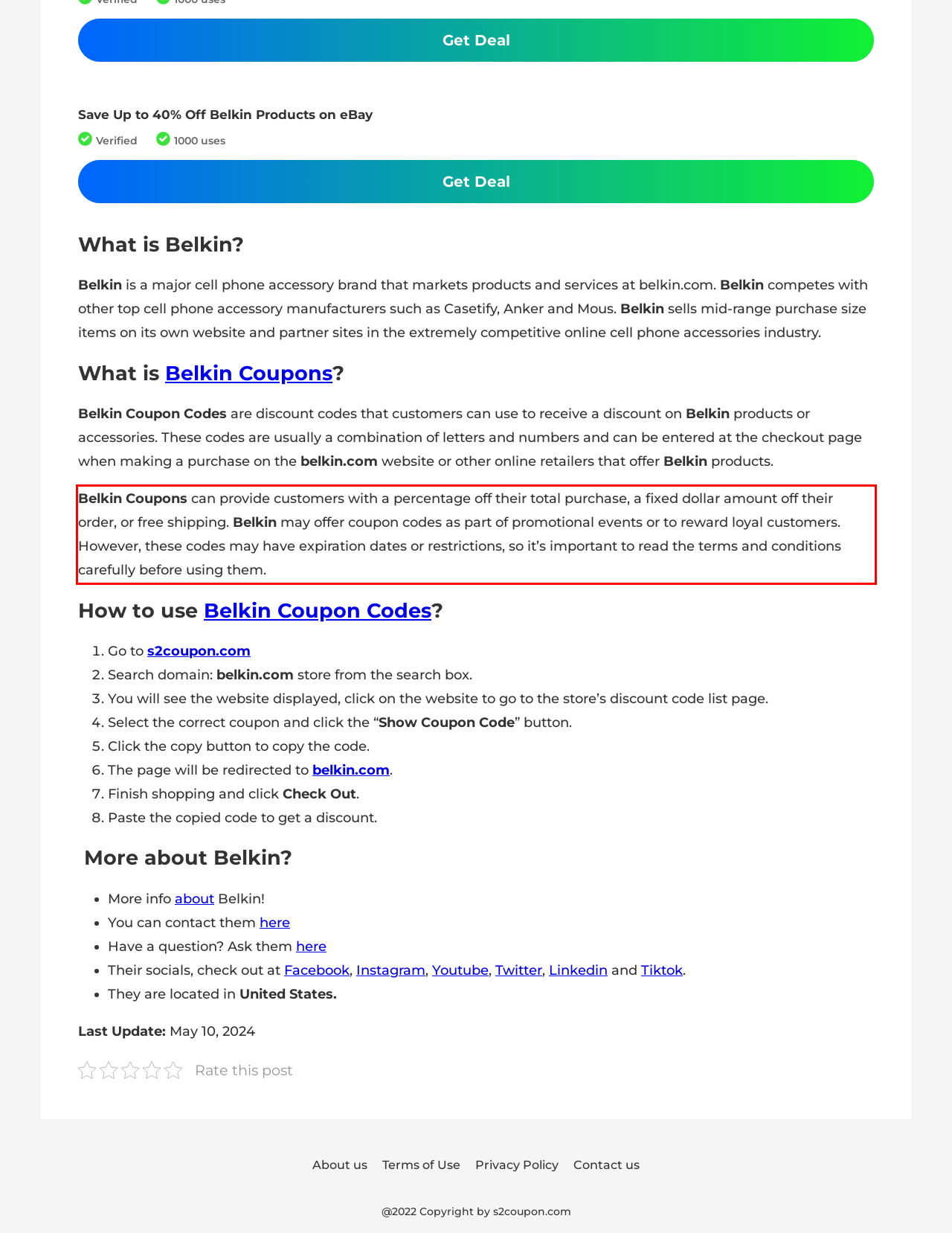Given a screenshot of a webpage, identify the red bounding box and perform OCR to recognize the text within that box.

Belkin Coupons can provide customers with a percentage off their total purchase, a fixed dollar amount off their order, or free shipping. Belkin may offer coupon codes as part of promotional events or to reward loyal customers. However, these codes may have expiration dates or restrictions, so it’s important to read the terms and conditions carefully before using them.